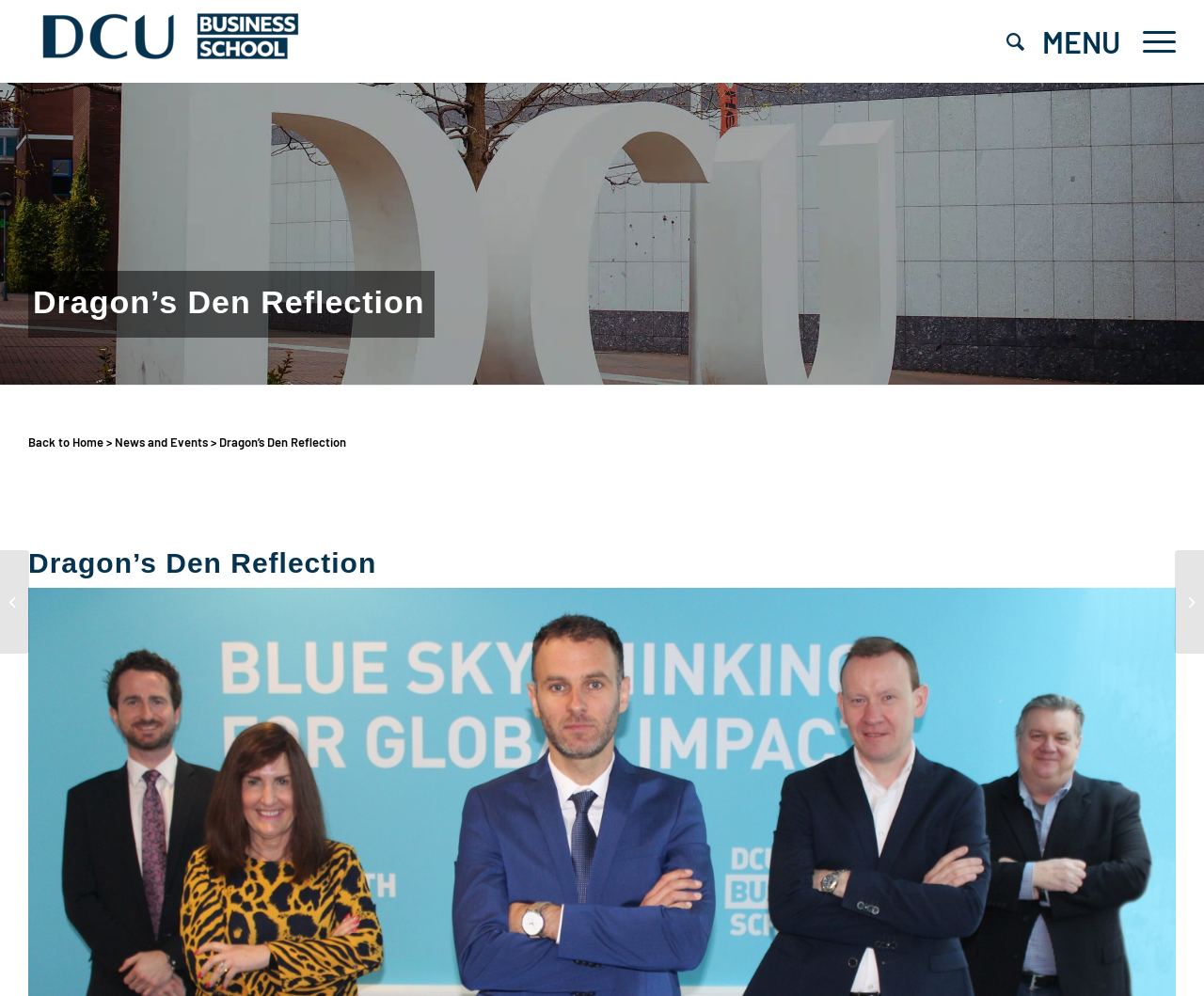Please locate and retrieve the main header text of the webpage.

Dragon’s Den Reflection